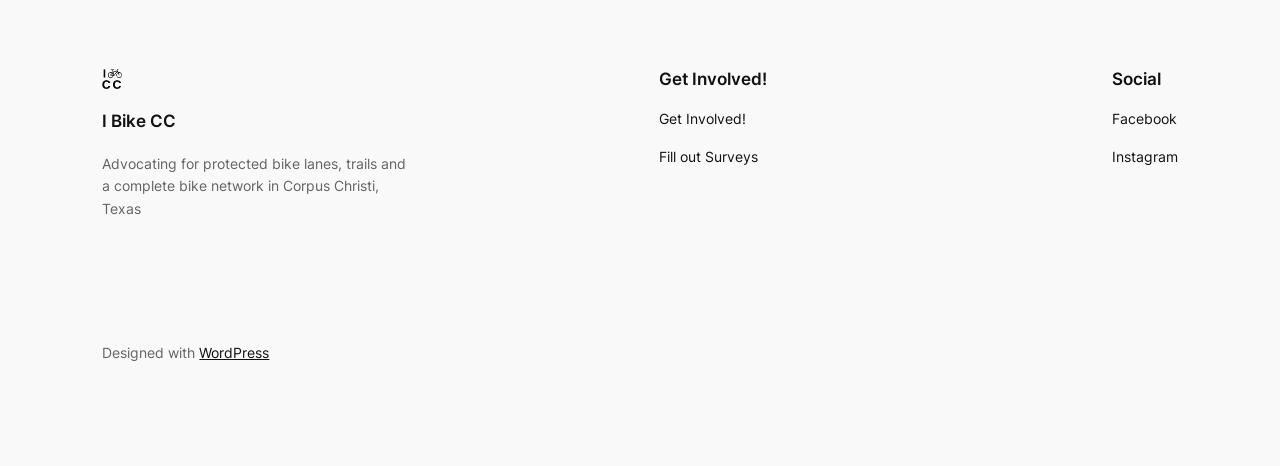Using the provided element description "WordPress", determine the bounding box coordinates of the UI element.

[0.156, 0.738, 0.21, 0.774]